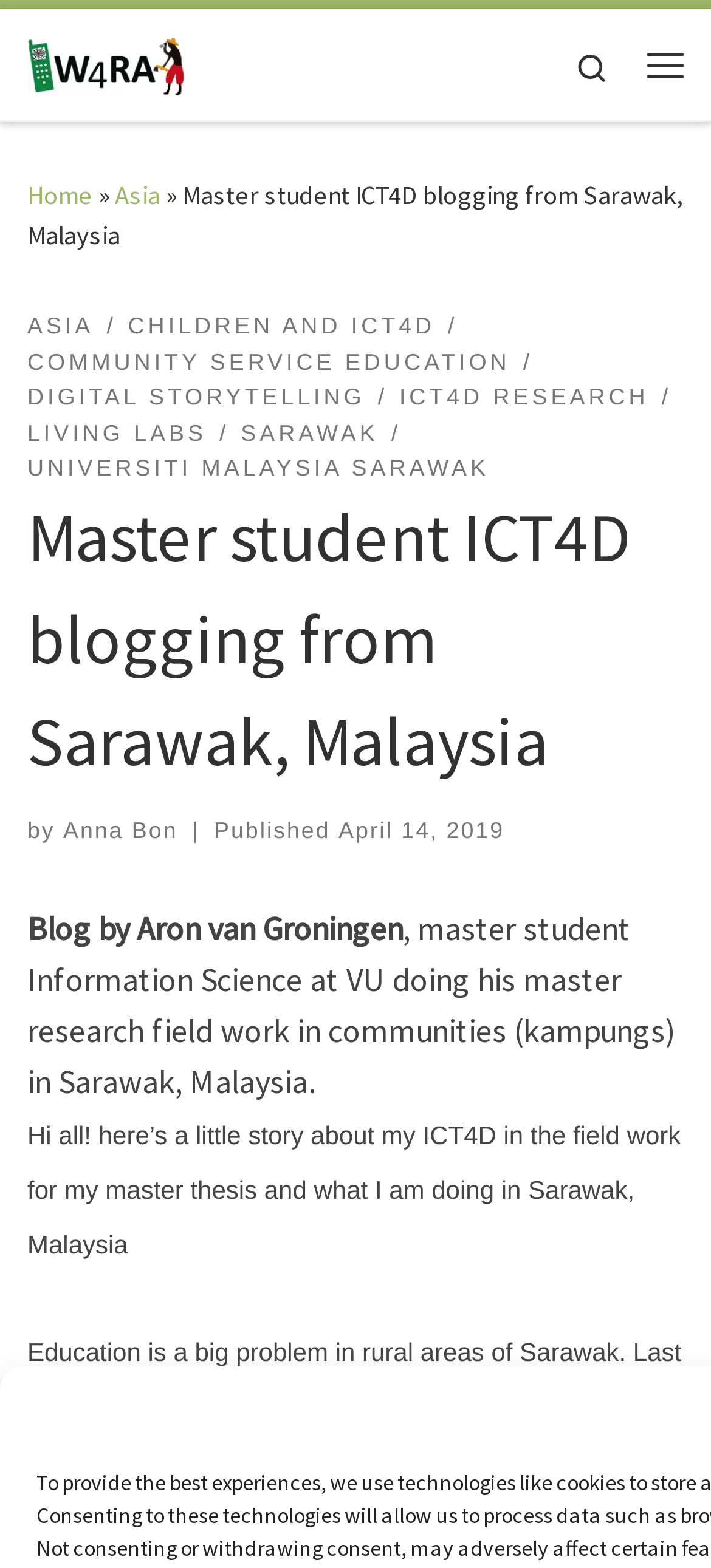Please provide a comprehensive response to the question based on the details in the image: What is the blogger's affiliation?

The blogger's affiliation can be inferred from the link 'Universiti Malaysia Sarawak' listed under the categories section. This suggests that the blogger is affiliated with this university.